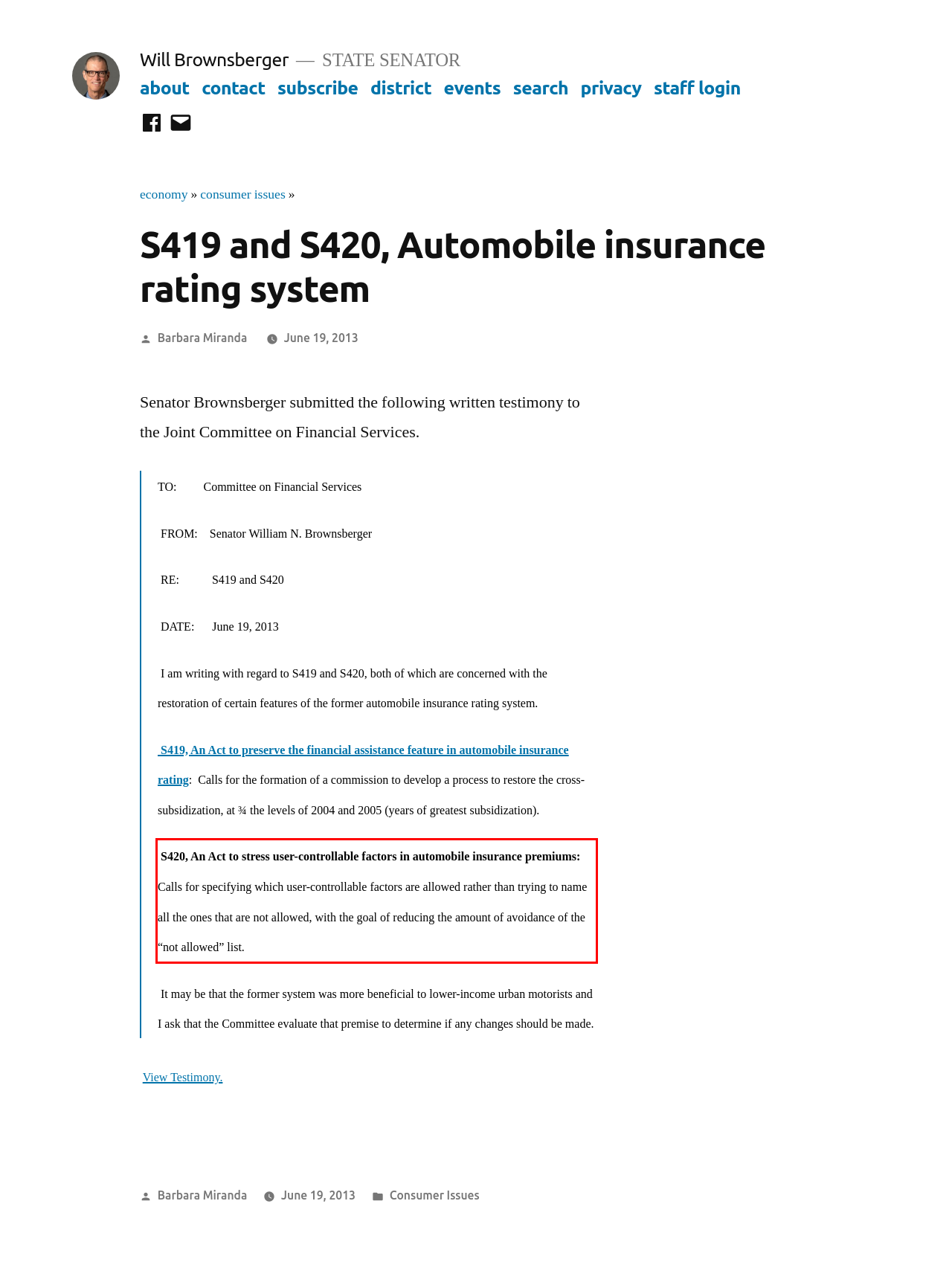You are looking at a screenshot of a webpage with a red rectangle bounding box. Use OCR to identify and extract the text content found inside this red bounding box.

S420, An Act to stress user-controllable factors in automobile insurance premiums: Calls for specifying which user-controllable factors are allowed rather than trying to name all the ones that are not allowed, with the goal of reducing the amount of avoidance of the “not allowed” list.